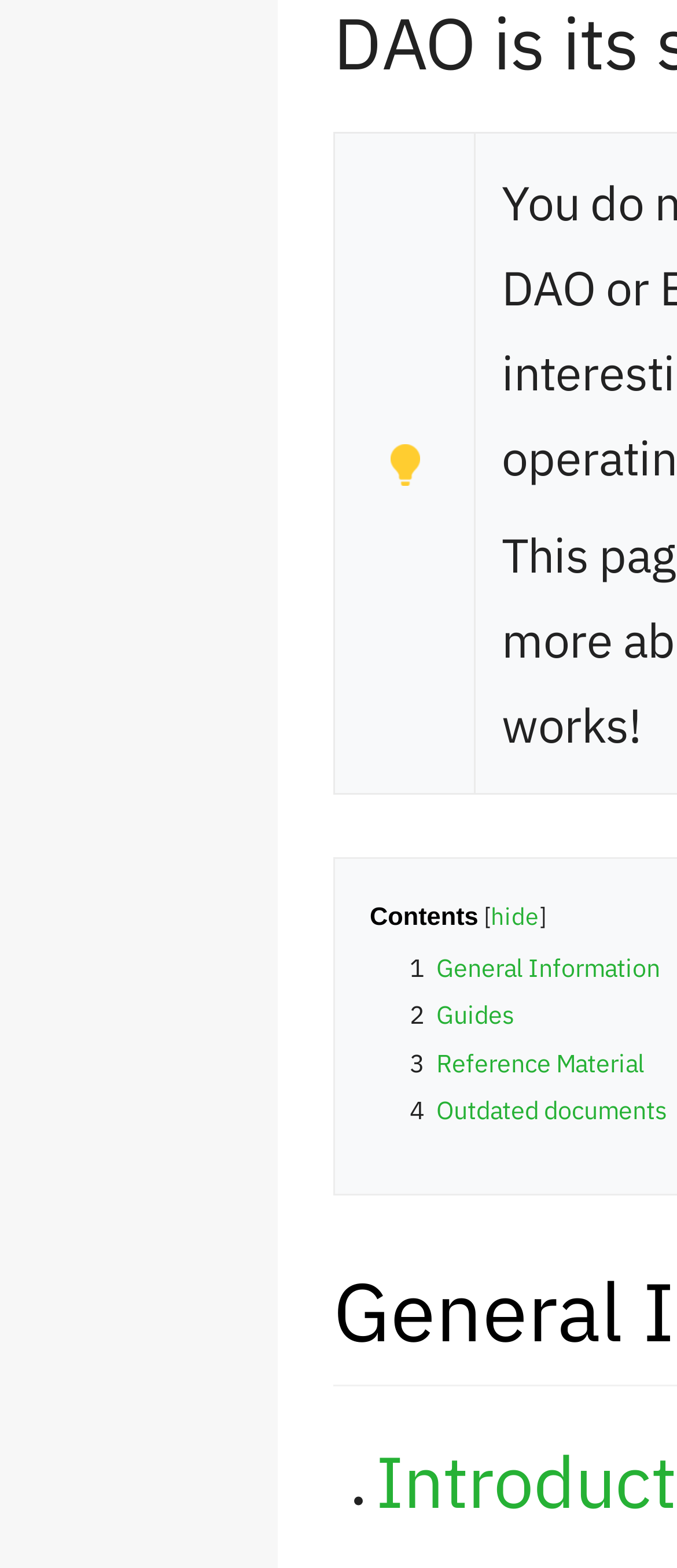Given the element description "2 Guides" in the screenshot, predict the bounding box coordinates of that UI element.

[0.605, 0.637, 0.76, 0.658]